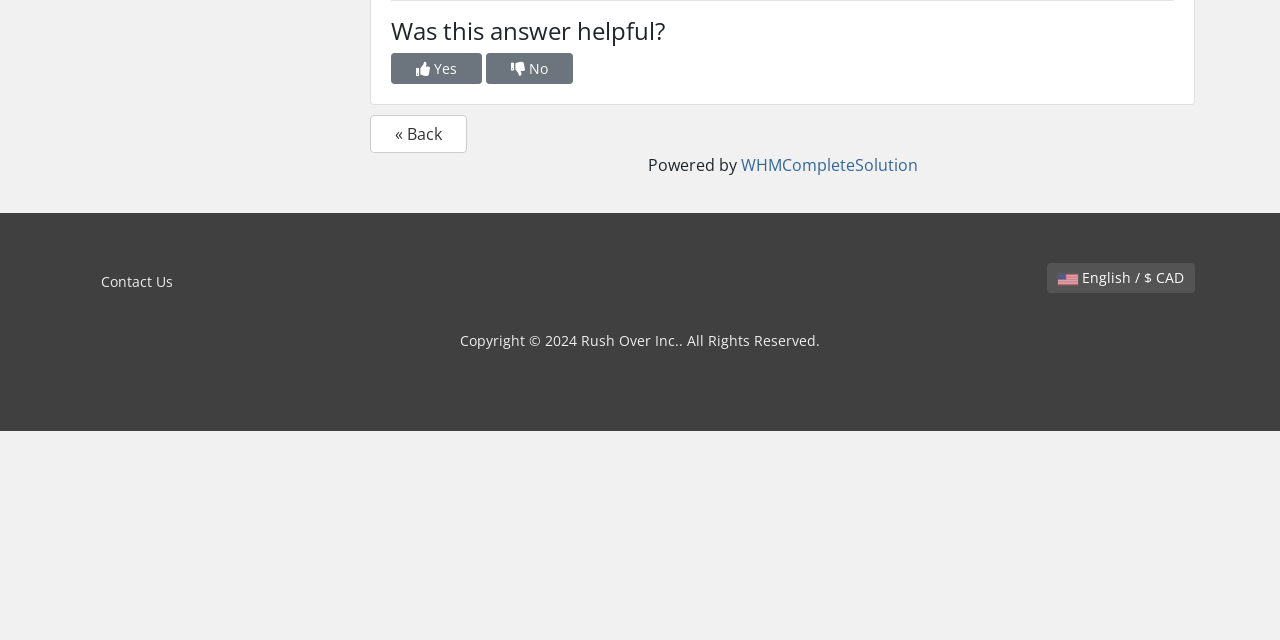Locate the bounding box of the UI element based on this description: "5 min read". Provide four float numbers between 0 and 1 as [left, top, right, bottom].

None